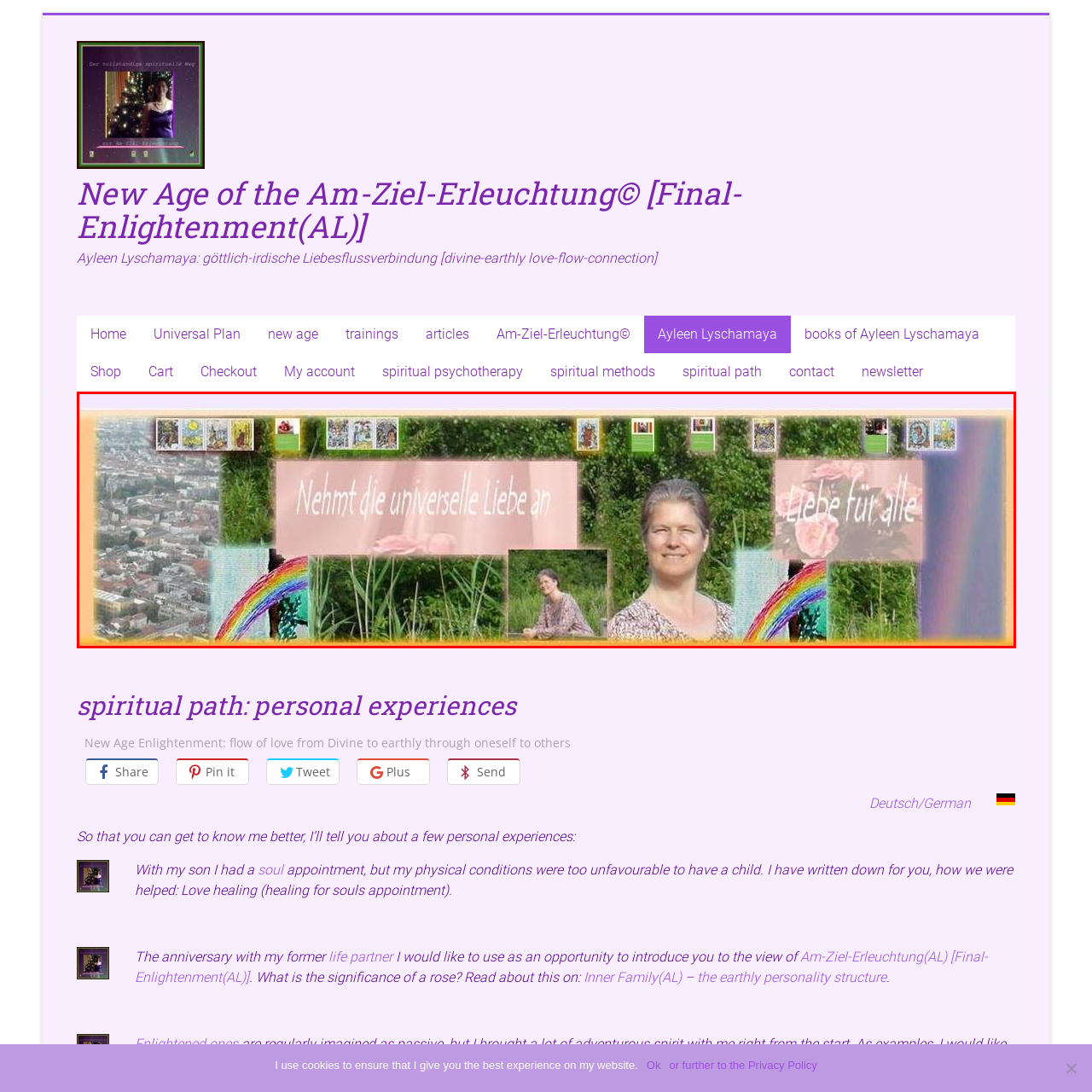Describe extensively the image that is situated inside the red border.

The image features a vibrant and colorful collage centered around themes of spirituality and universal love, as highlighted by the prominent text "Nehmt die universelle Liebe an" (Accept Universal Love) and "Liebe für alle" (Love for all). The background showcases a blossoming rose, which symbolizes love, surrounded by greenery, creating a serene and uplifting ambiance. In the foreground, a smiling woman with medium-length, light hair appears, radiating warmth and positivity. The colorful elements, including a rainbow, further emphasize themes of hope and connection, while smaller images and patterns in the border add diversity and richness to the overall design, portraying a holistic approach to spiritual enlightenment and personal experiences.